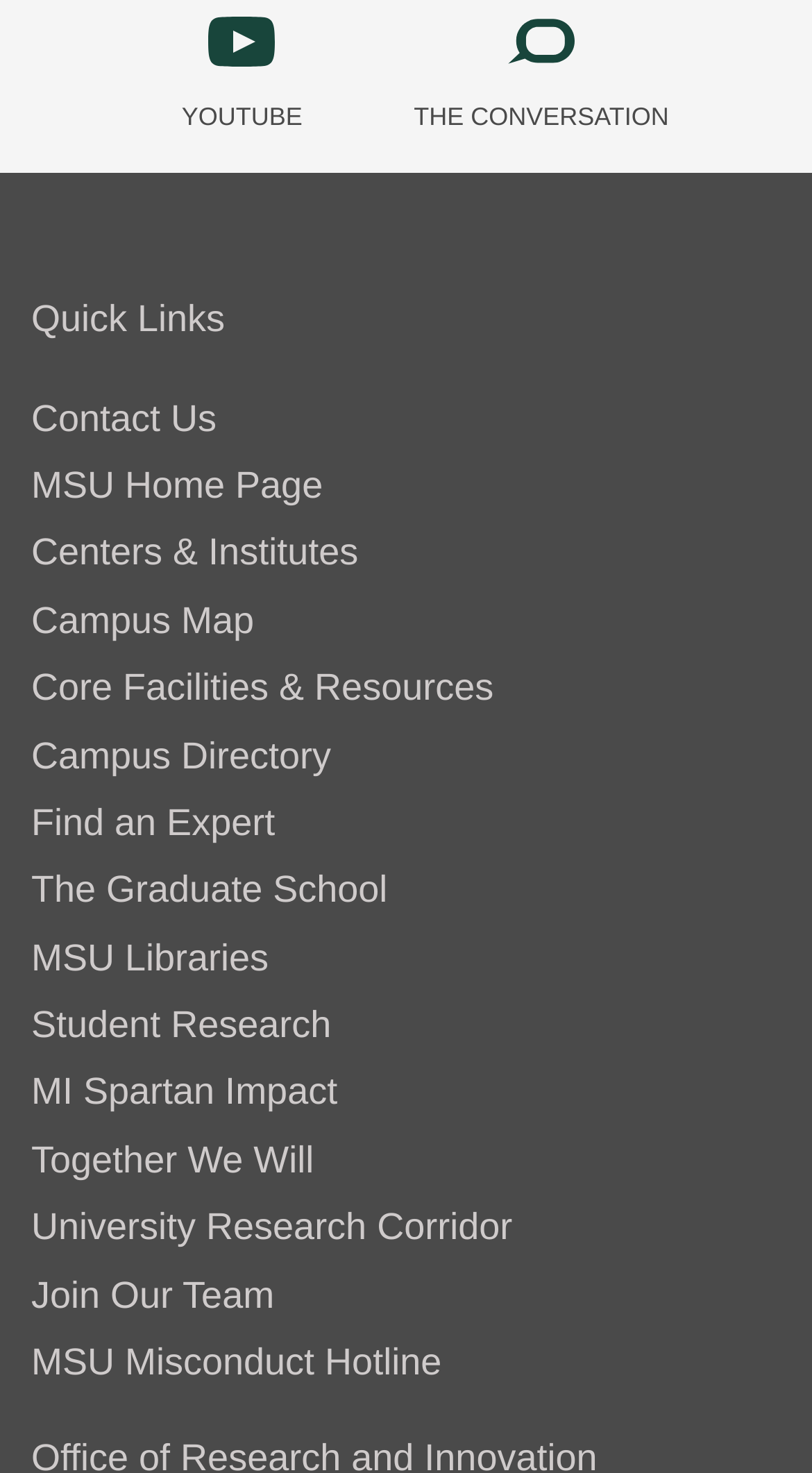Please determine the bounding box coordinates of the element to click on in order to accomplish the following task: "Visit MSU Home Page". Ensure the coordinates are four float numbers ranging from 0 to 1, i.e., [left, top, right, bottom].

[0.038, 0.315, 0.398, 0.343]